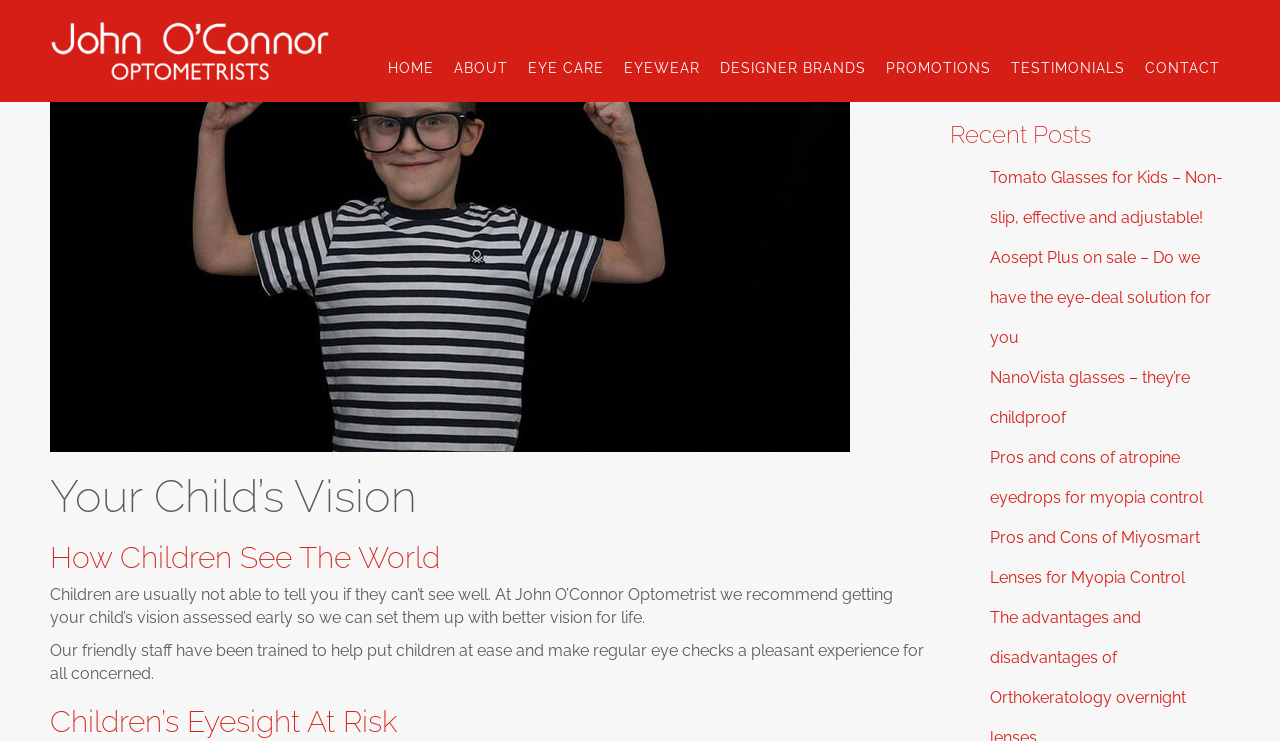What is the purpose of the eye checks?
Answer the question in a detailed and comprehensive manner.

The purpose of the eye checks can be found in the StaticText element with bounding box coordinates [0.039, 0.79, 0.698, 0.846], which states 'At John O’Connor Optometrist we recommend getting your child’s vision assessed early so we can set them up with better vision for life.' This indicates that the purpose of the eye checks is to ensure better vision for life.